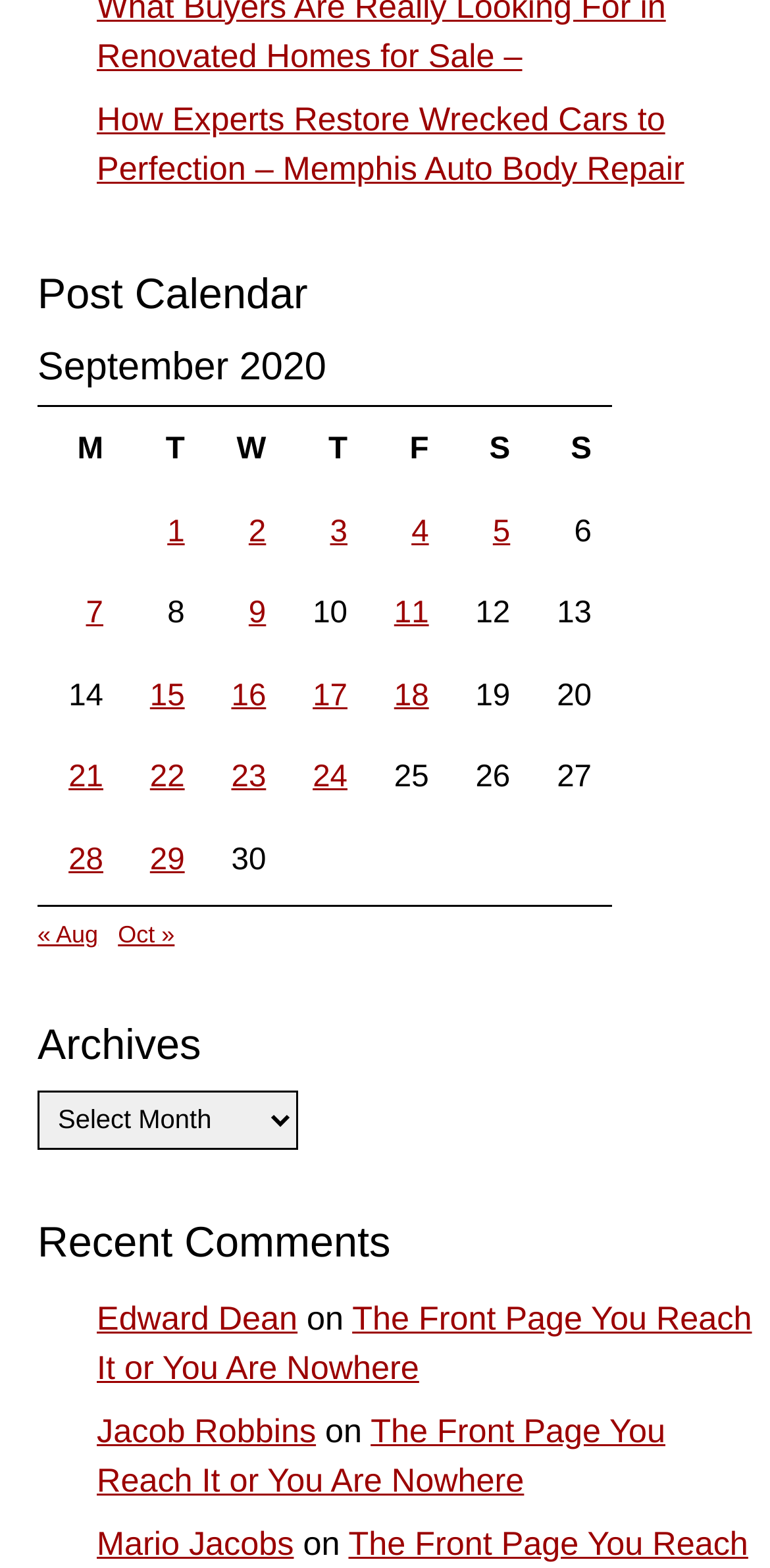What is the title of the first link on the webpage?
Based on the visual content, answer with a single word or a brief phrase.

How Experts Restore Wrecked Cars to Perfection – Memphis Auto Body Repair